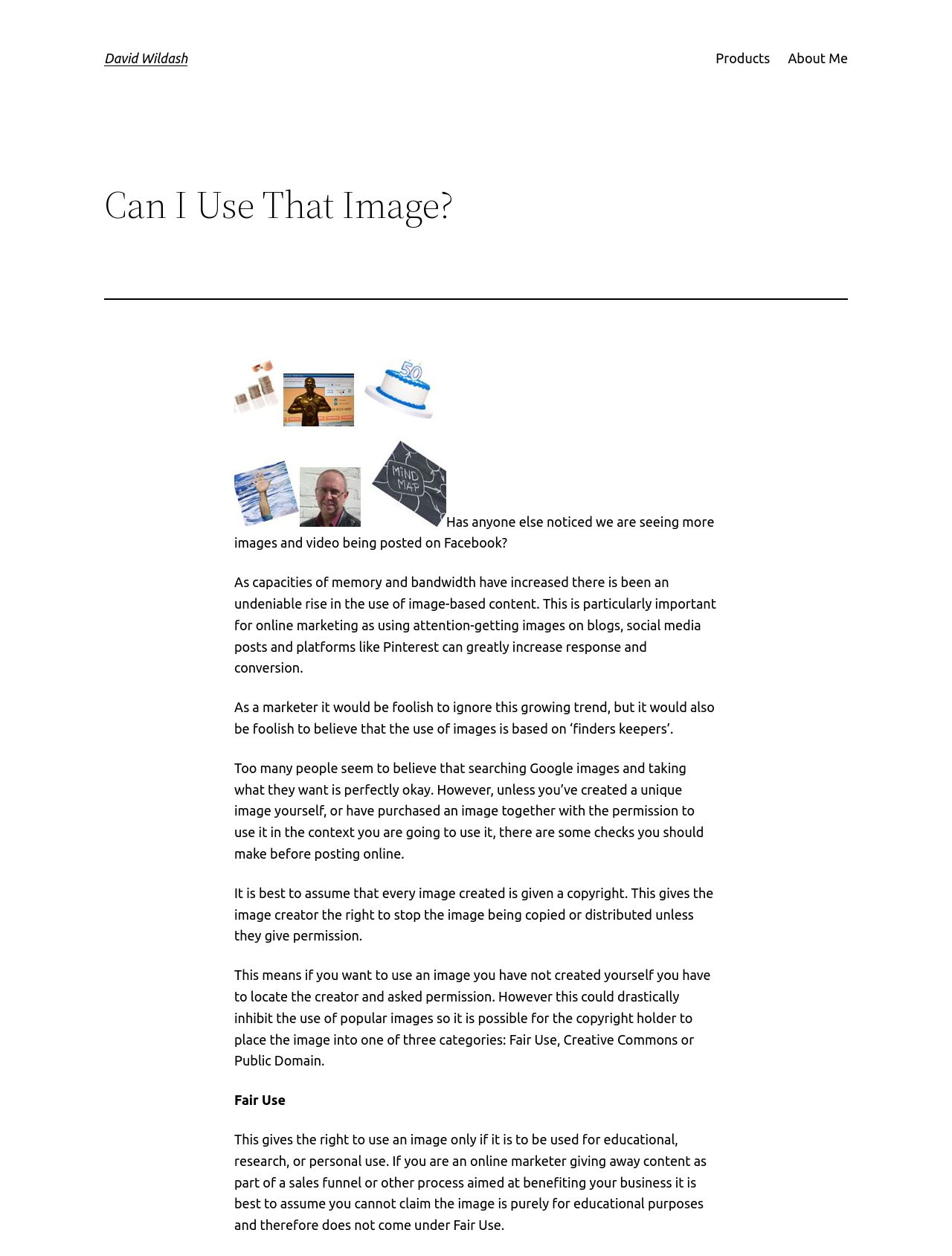What is assumed about every image created?
Look at the image and answer the question using a single word or phrase.

It has a copyright